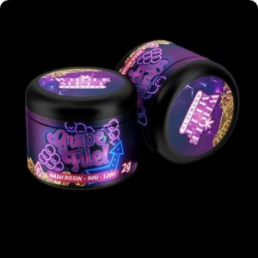Respond to the question below with a single word or phrase:
What type of cannabis product is 'Grape Fuel'?

Hash rosin